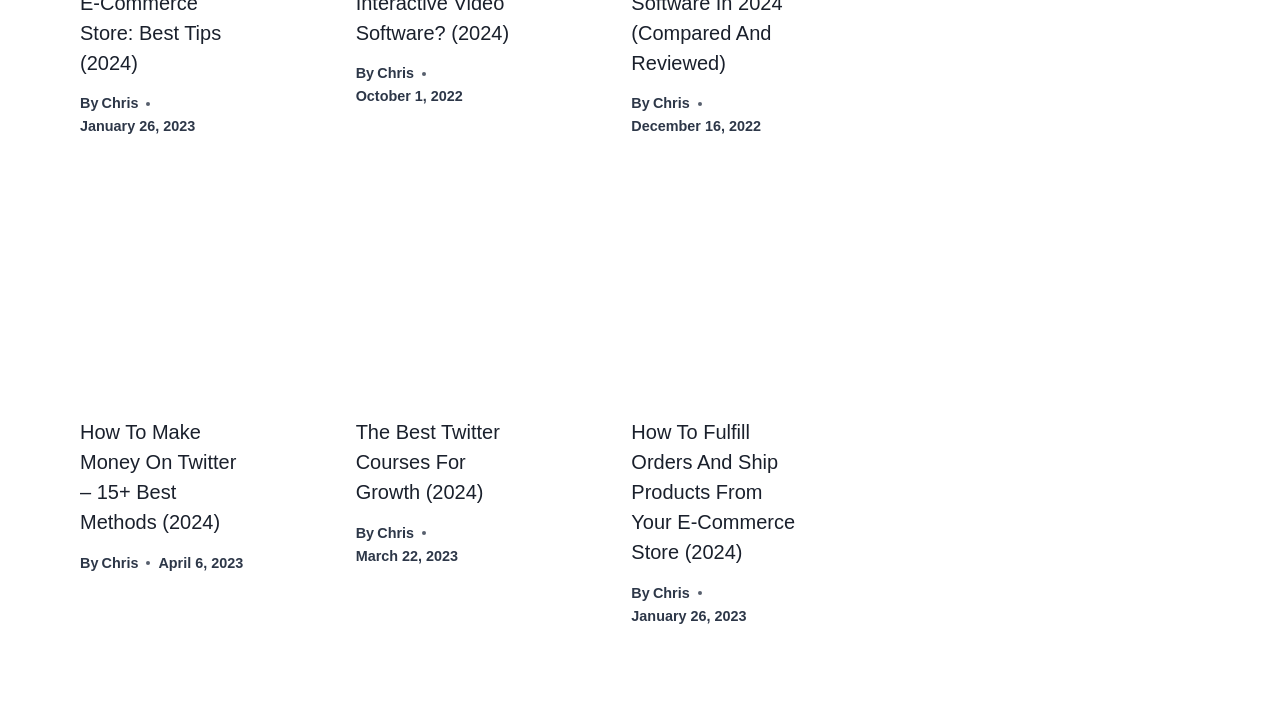Provide your answer in a single word or phrase: 
How many links are in the first article?

2